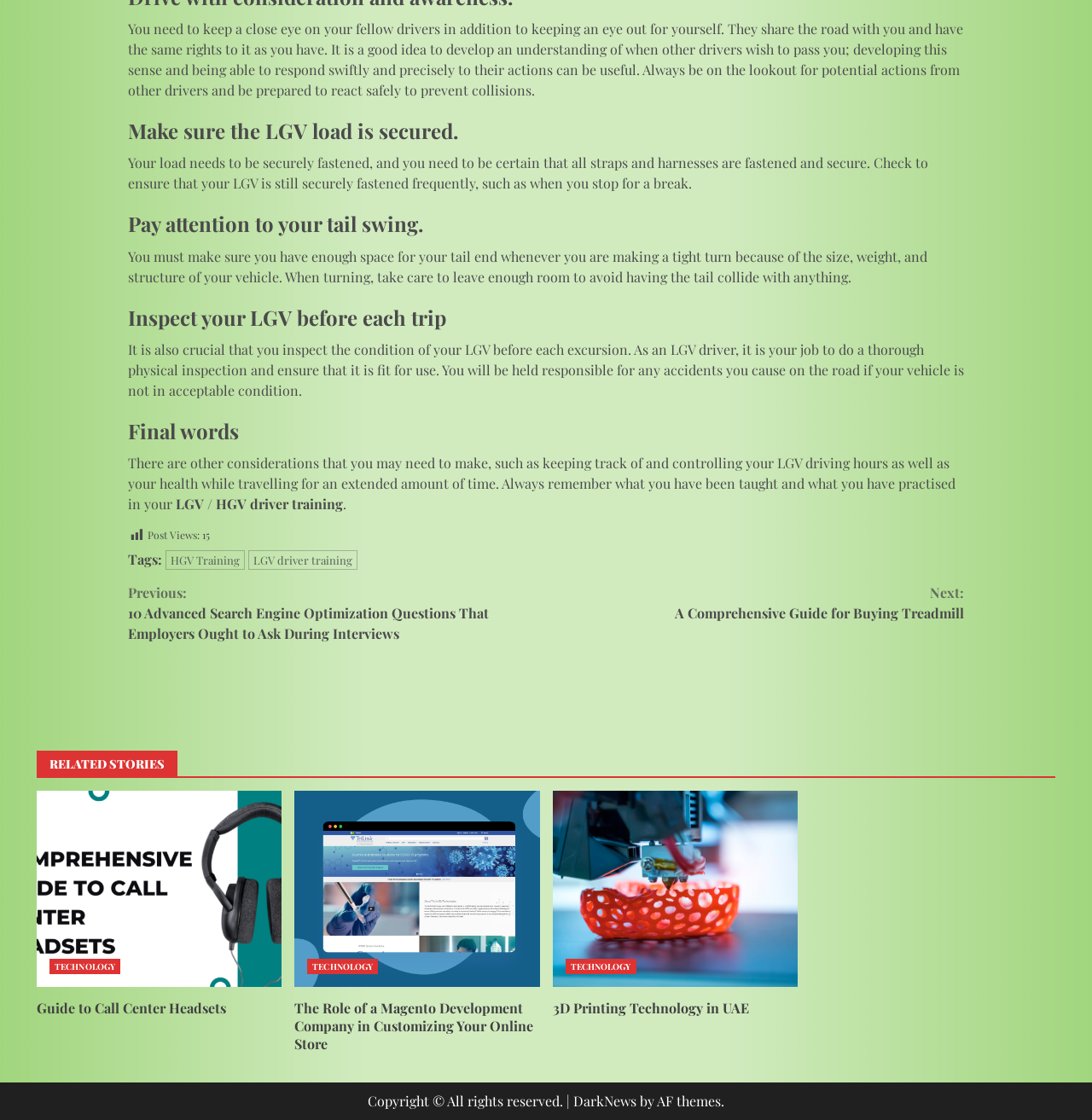Please locate the bounding box coordinates of the element that needs to be clicked to achieve the following instruction: "Click on 'HGV Training'". The coordinates should be four float numbers between 0 and 1, i.e., [left, top, right, bottom].

[0.151, 0.491, 0.224, 0.509]